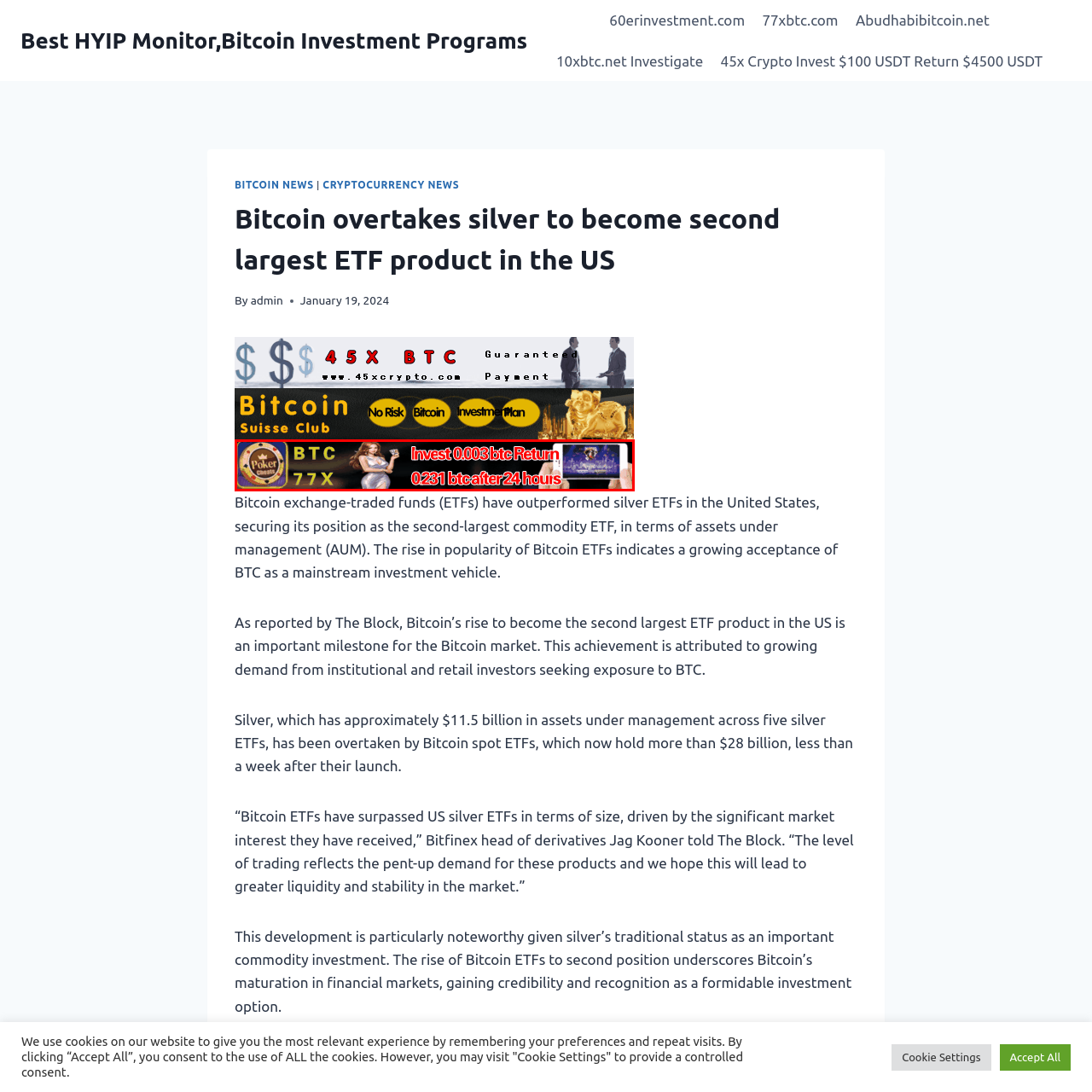Carefully inspect the area of the image highlighted by the red box and deliver a detailed response to the question below, based on your observations: What is the required investment amount?

The image urges viewers to invest 0.003 BTC, which is the required investment amount to participate in the cryptocurrency investment opportunity.